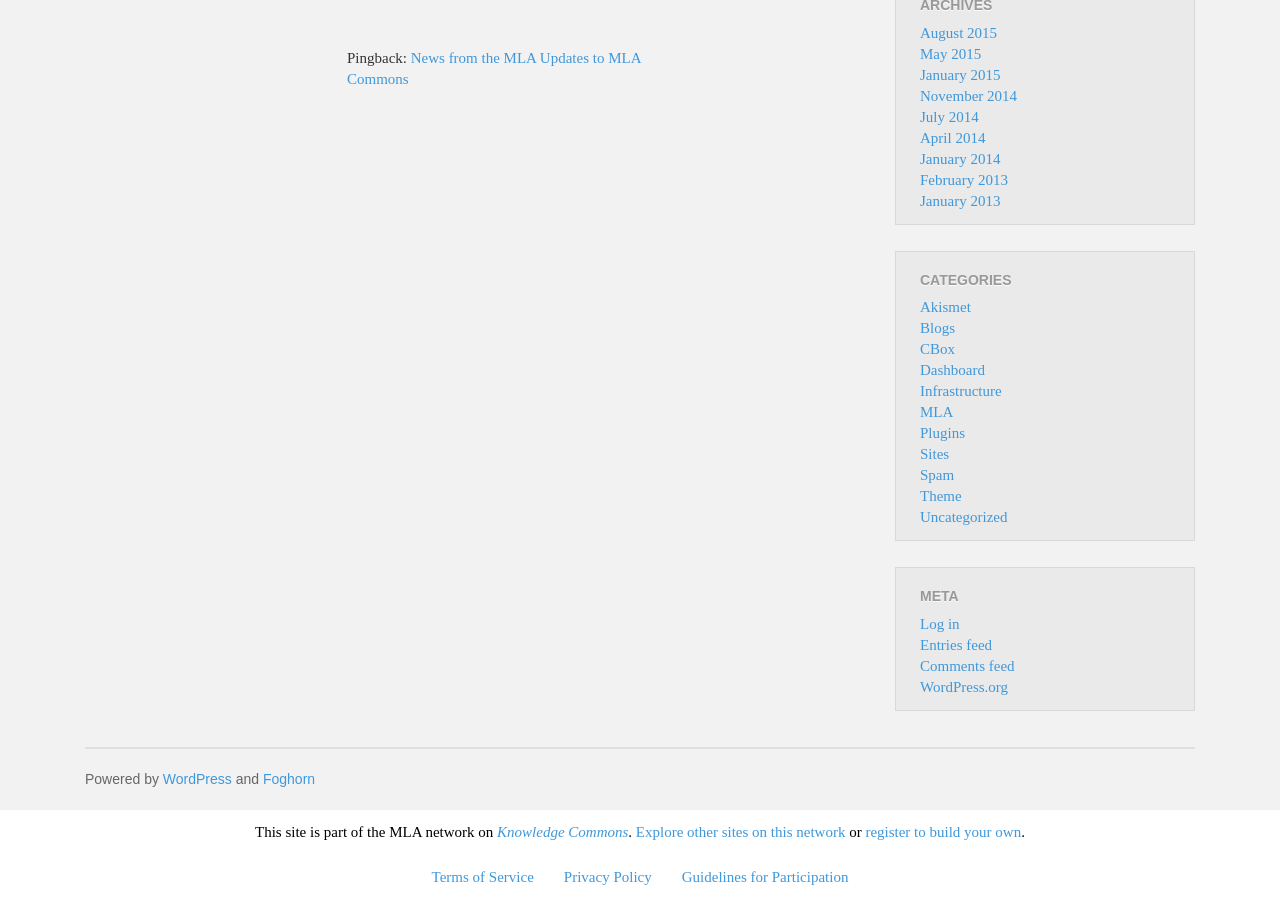Find the bounding box of the web element that fits this description: "Guidelines for Participation".

[0.533, 0.965, 0.663, 0.983]